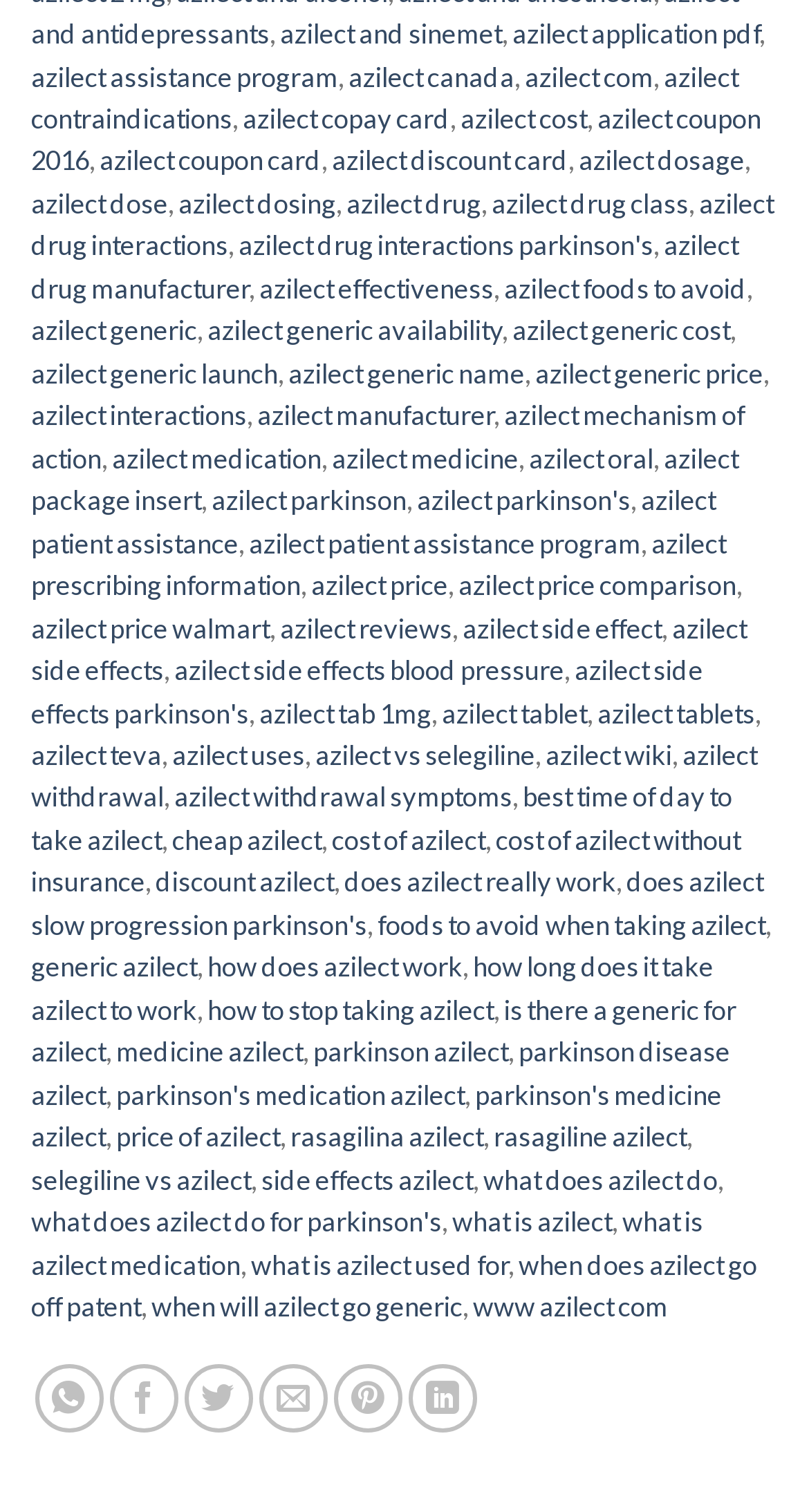Please specify the bounding box coordinates of the clickable region to carry out the following instruction: "learn about azilect assistance program". The coordinates should be four float numbers between 0 and 1, in the format [left, top, right, bottom].

[0.038, 0.039, 0.418, 0.061]